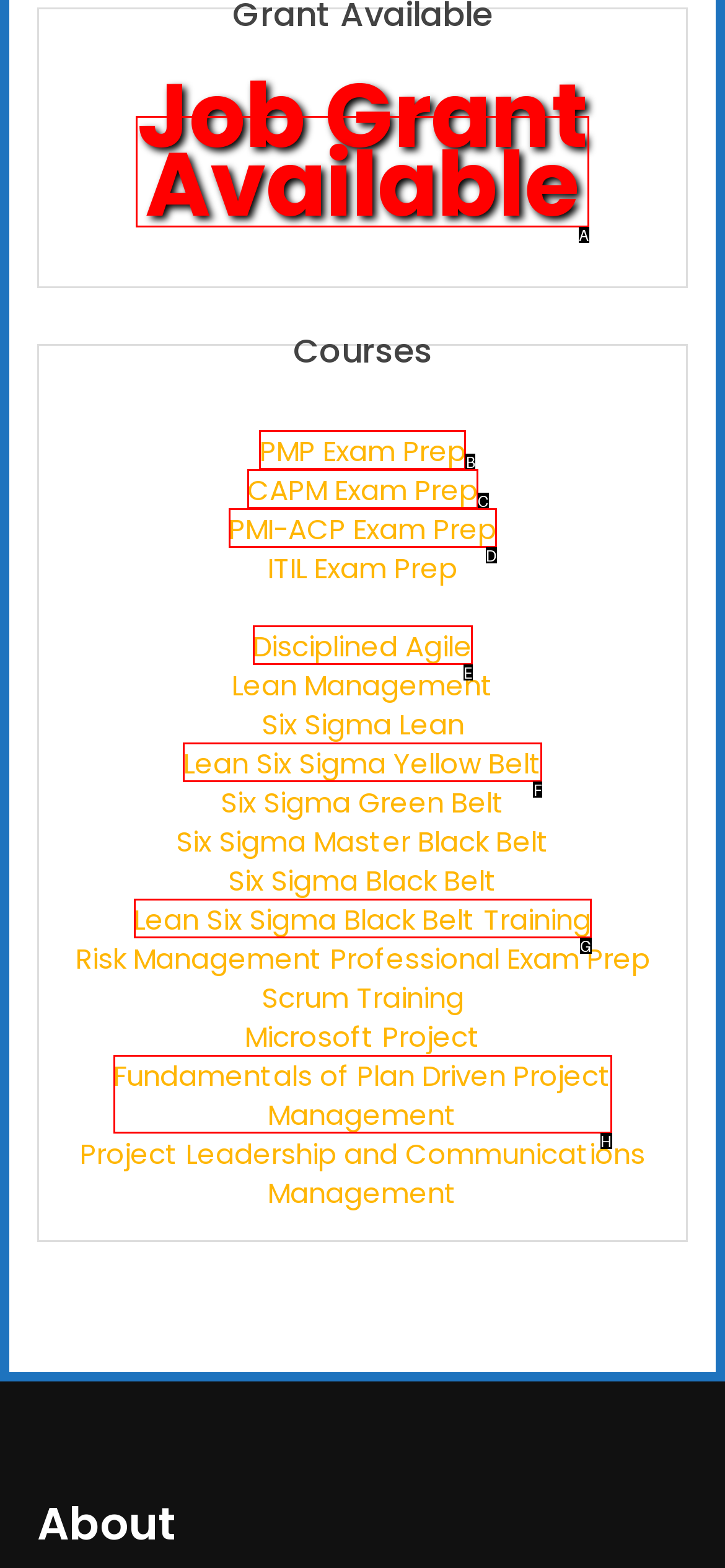Tell me the correct option to click for this task: Click on Job Grant Available
Write down the option's letter from the given choices.

A